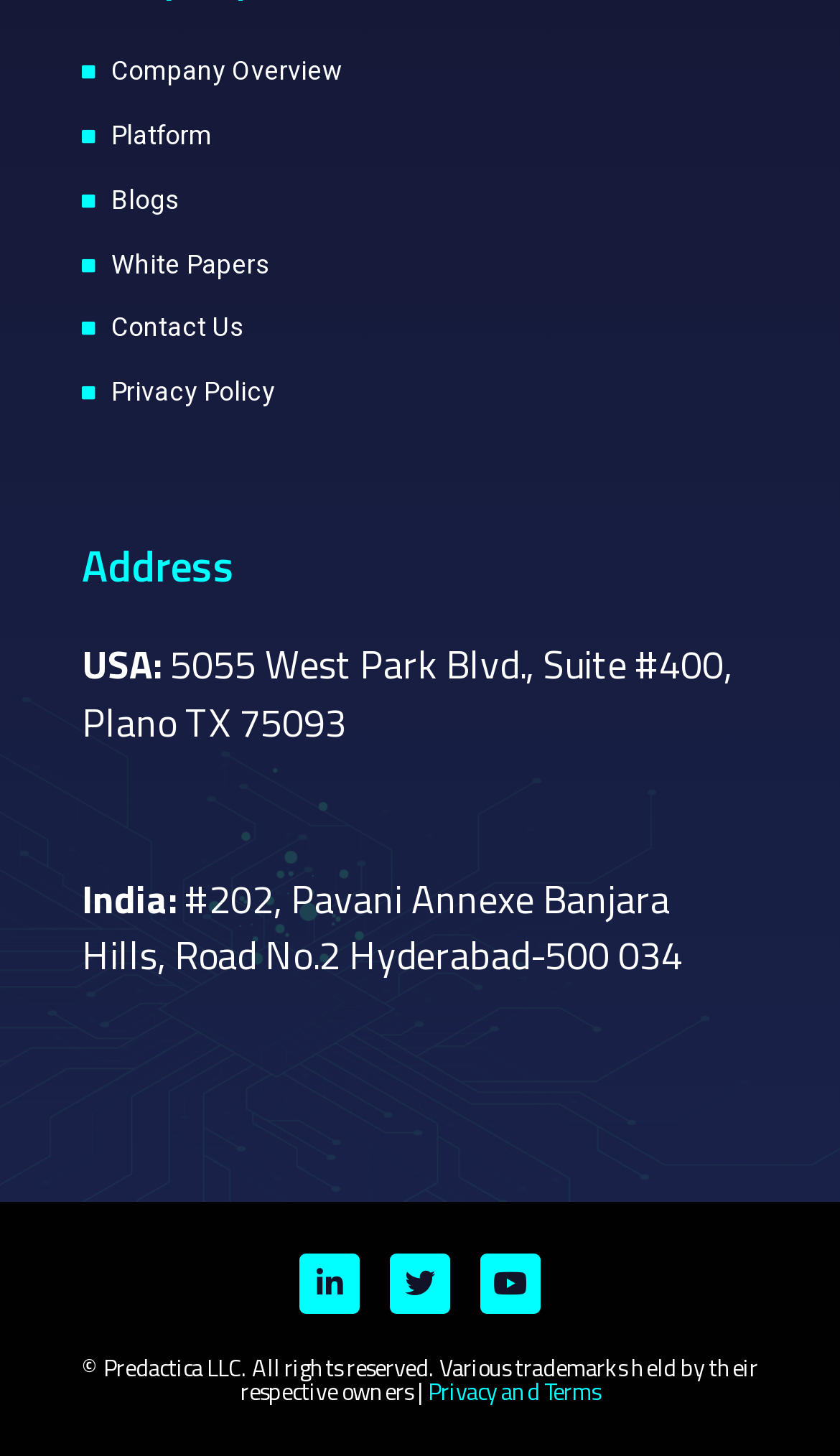Based on the image, please respond to the question with as much detail as possible:
What is the company's copyright information?

I found the copyright information at the bottom of the webpage, which states '© Predactica LLC. All rights reserved. Various trademarks held by their respective owners |'.